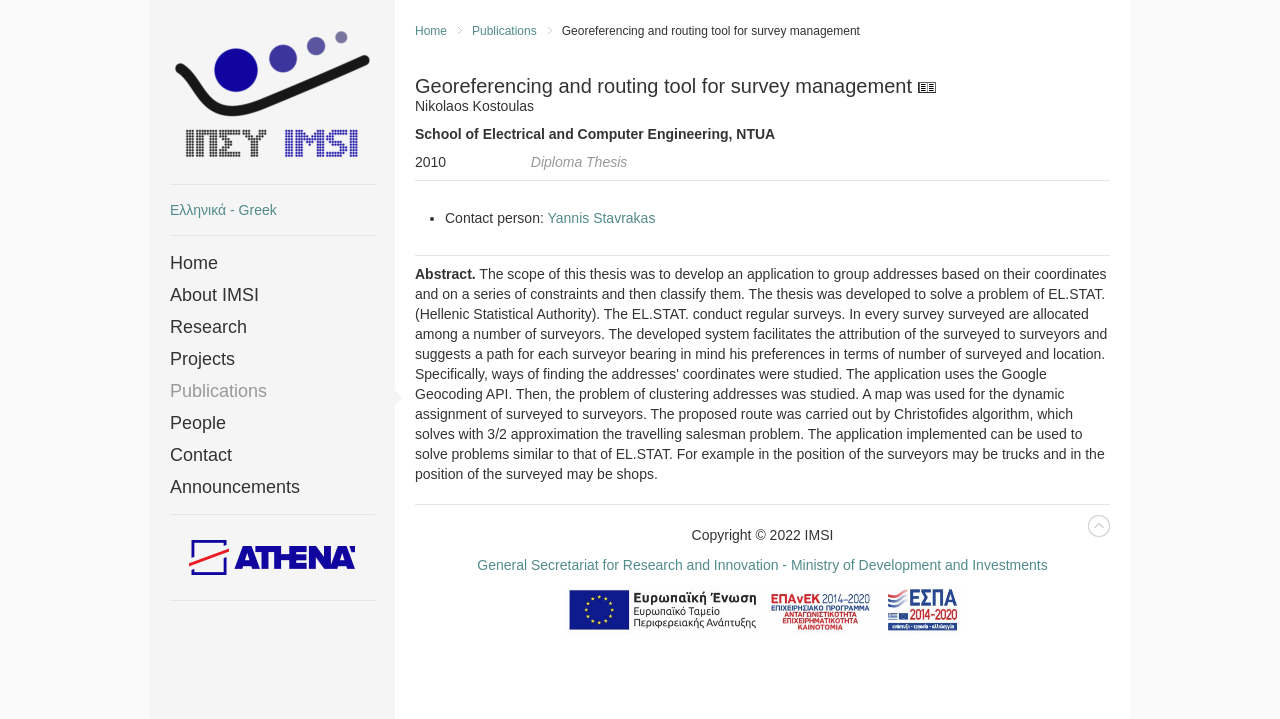What is the type of publication?
Examine the screenshot and reply with a single word or phrase.

Diploma Thesis